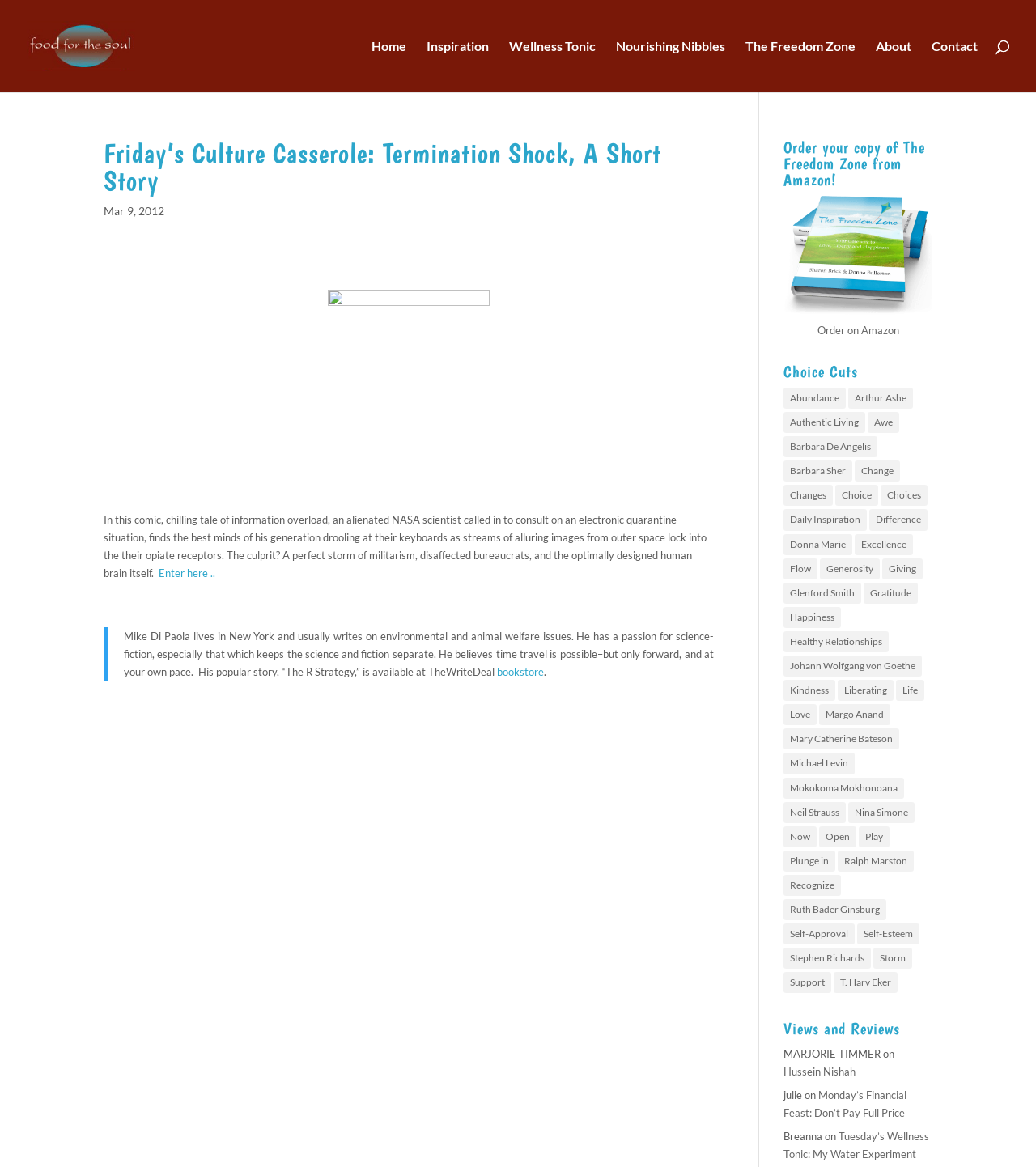What is the title of the article? Based on the image, give a response in one word or a short phrase.

Friday’s Culture Casserole: Termination Shock, A Short Story